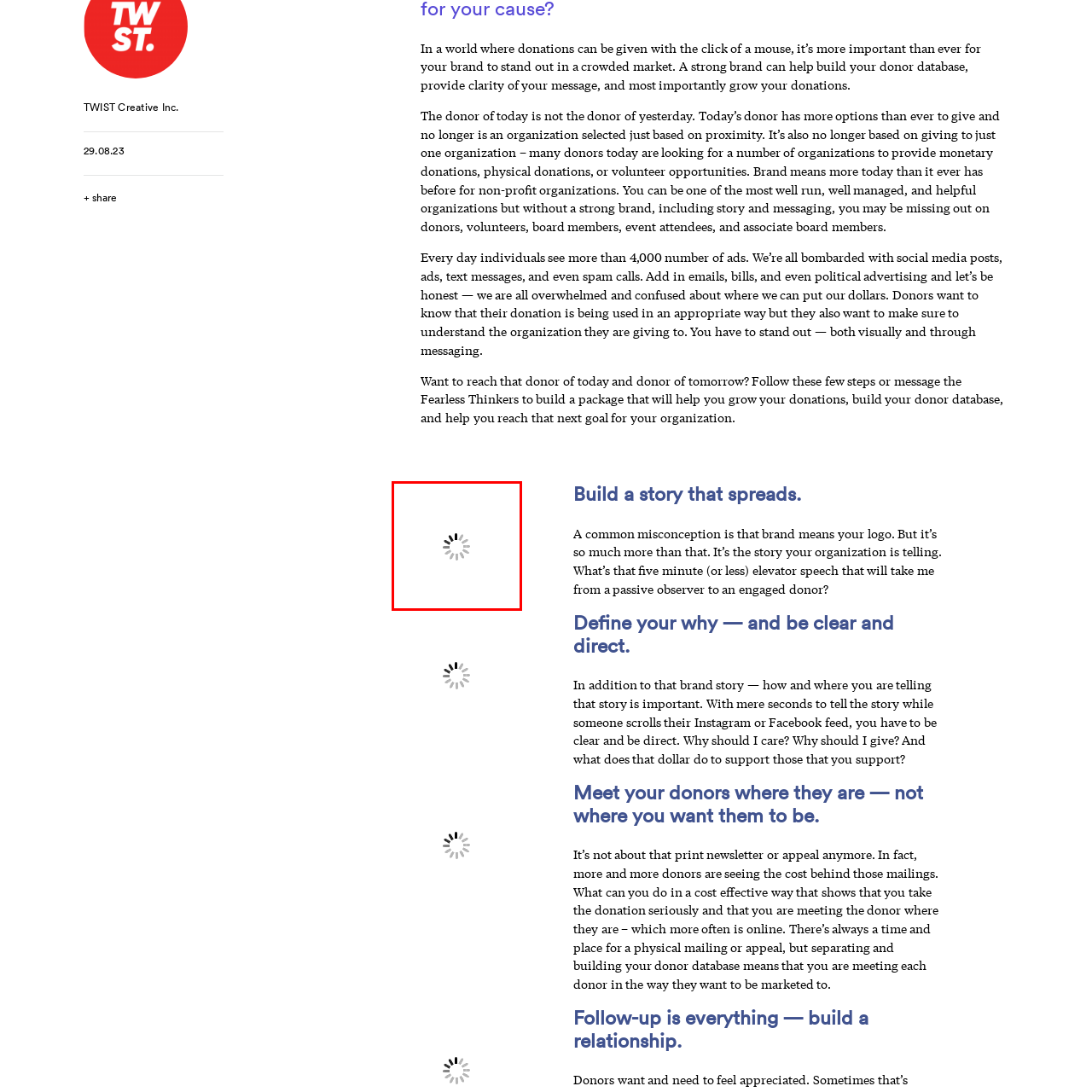Examine the image within the red box and give a concise answer to this question using a single word or short phrase: 
What does the loading spinner reflect?

Transition to active engagement